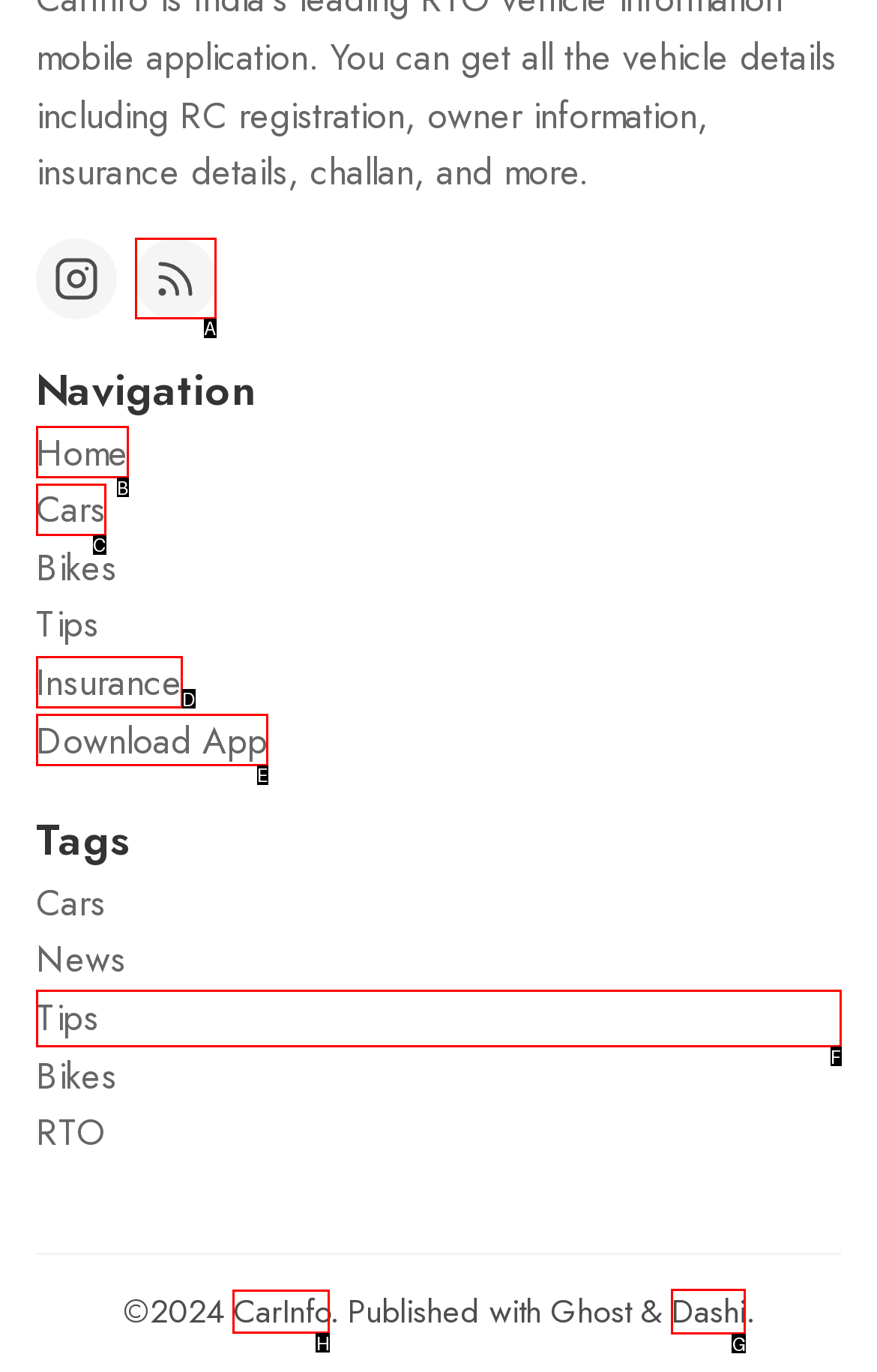Identify which HTML element to click to fulfill the following task: Visit CarInfo website. Provide your response using the letter of the correct choice.

H